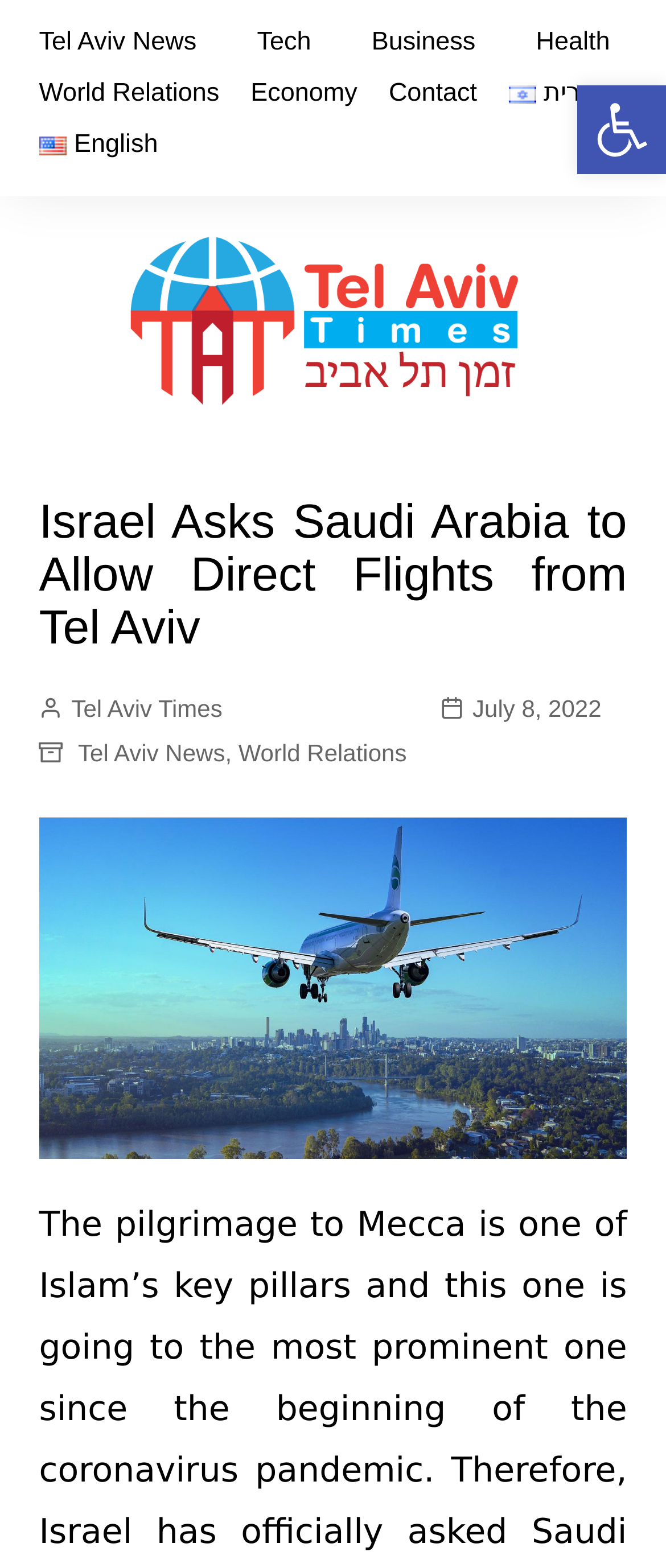Provide the bounding box coordinates of the area you need to click to execute the following instruction: "Read Tel Aviv Times".

[0.058, 0.44, 0.334, 0.465]